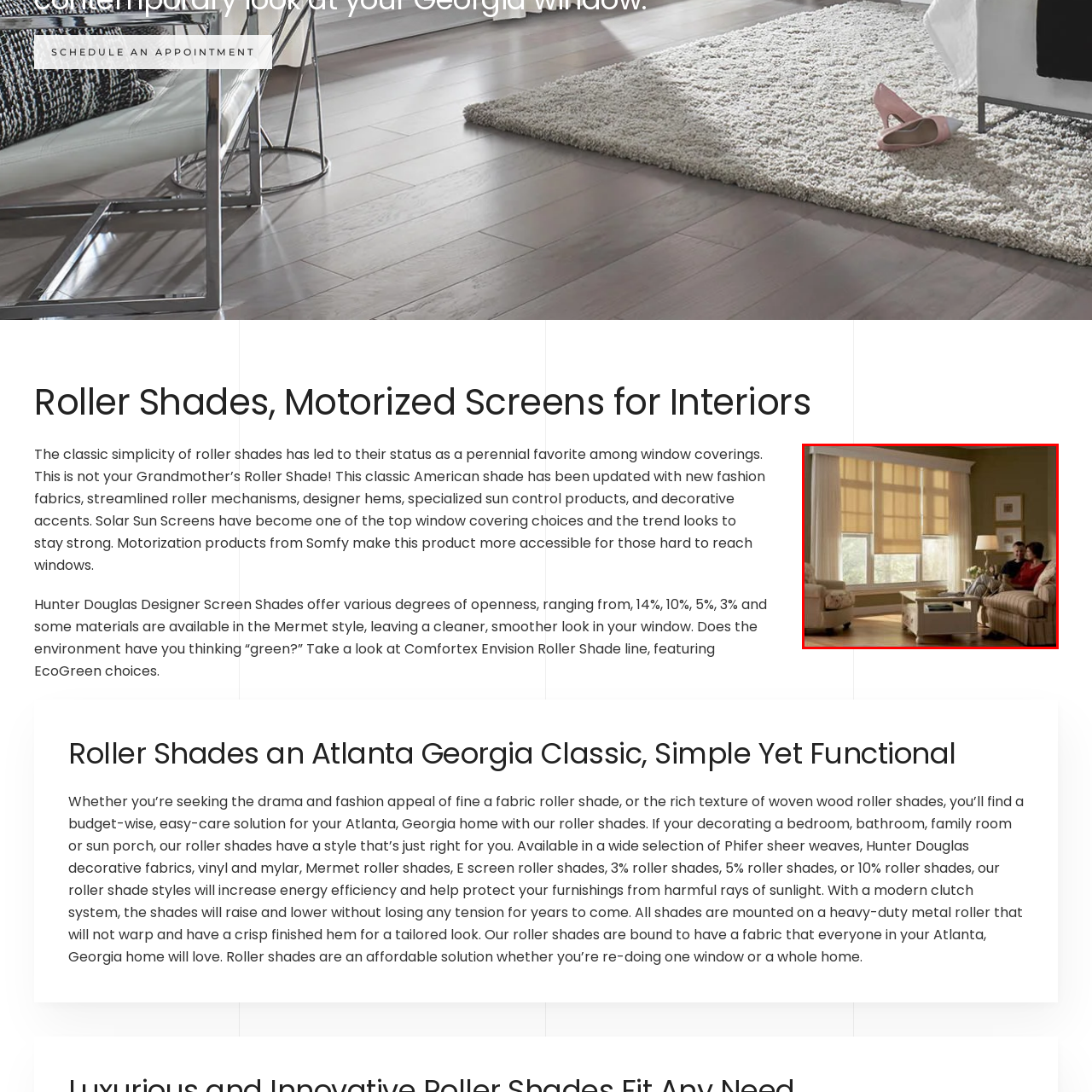Inspect the image outlined in red and answer succinctly: How many people are in the room?

Two